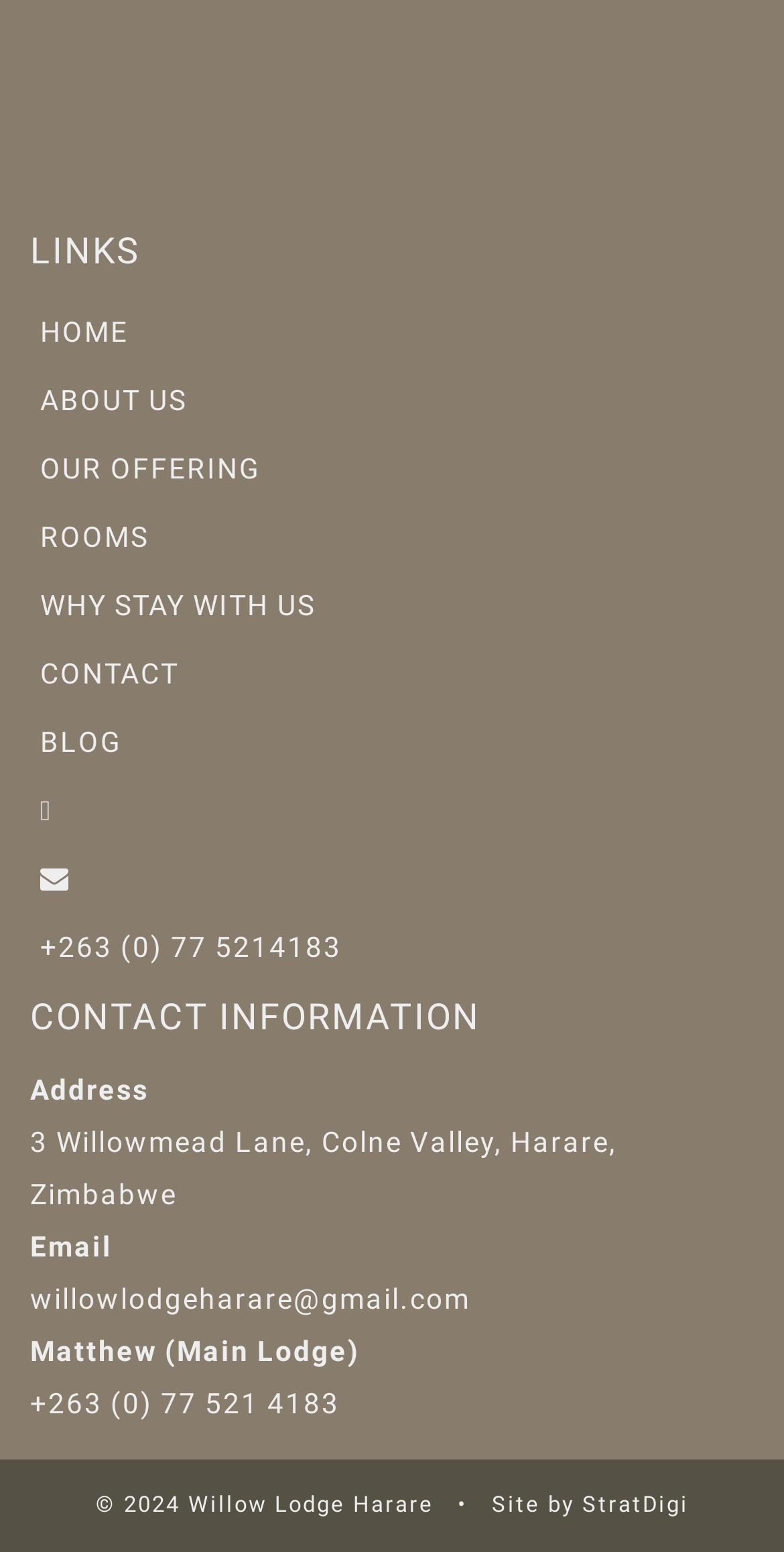What is the email address of Willow Lodge Harare?
Based on the image, answer the question in a detailed manner.

I searched for the 'Email' label and found the corresponding link, which is 'willowlodgeharare@gmail.com'.